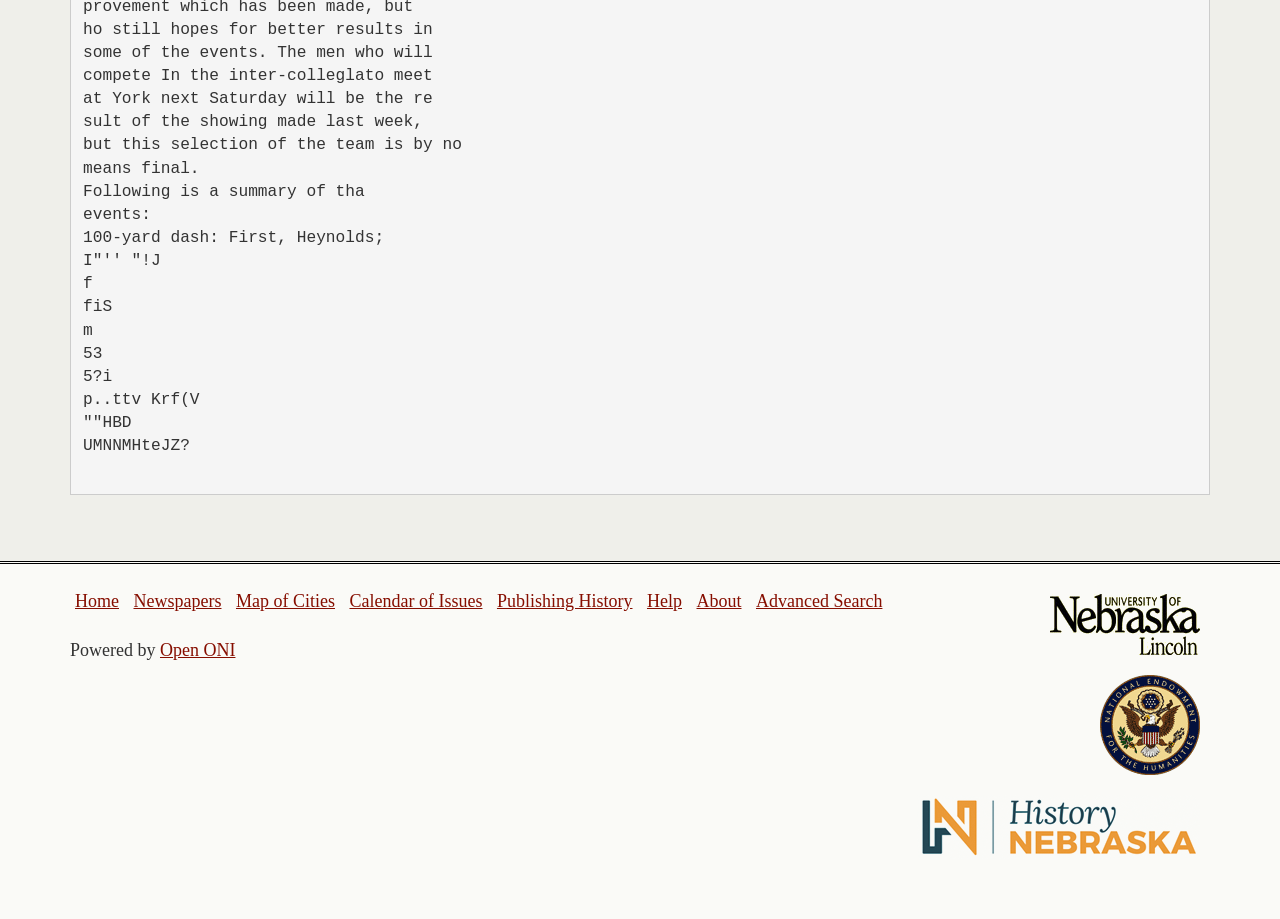Determine the bounding box coordinates of the region to click in order to accomplish the following instruction: "visit about page". Provide the coordinates as four float numbers between 0 and 1, specifically [left, top, right, bottom].

[0.544, 0.643, 0.579, 0.665]